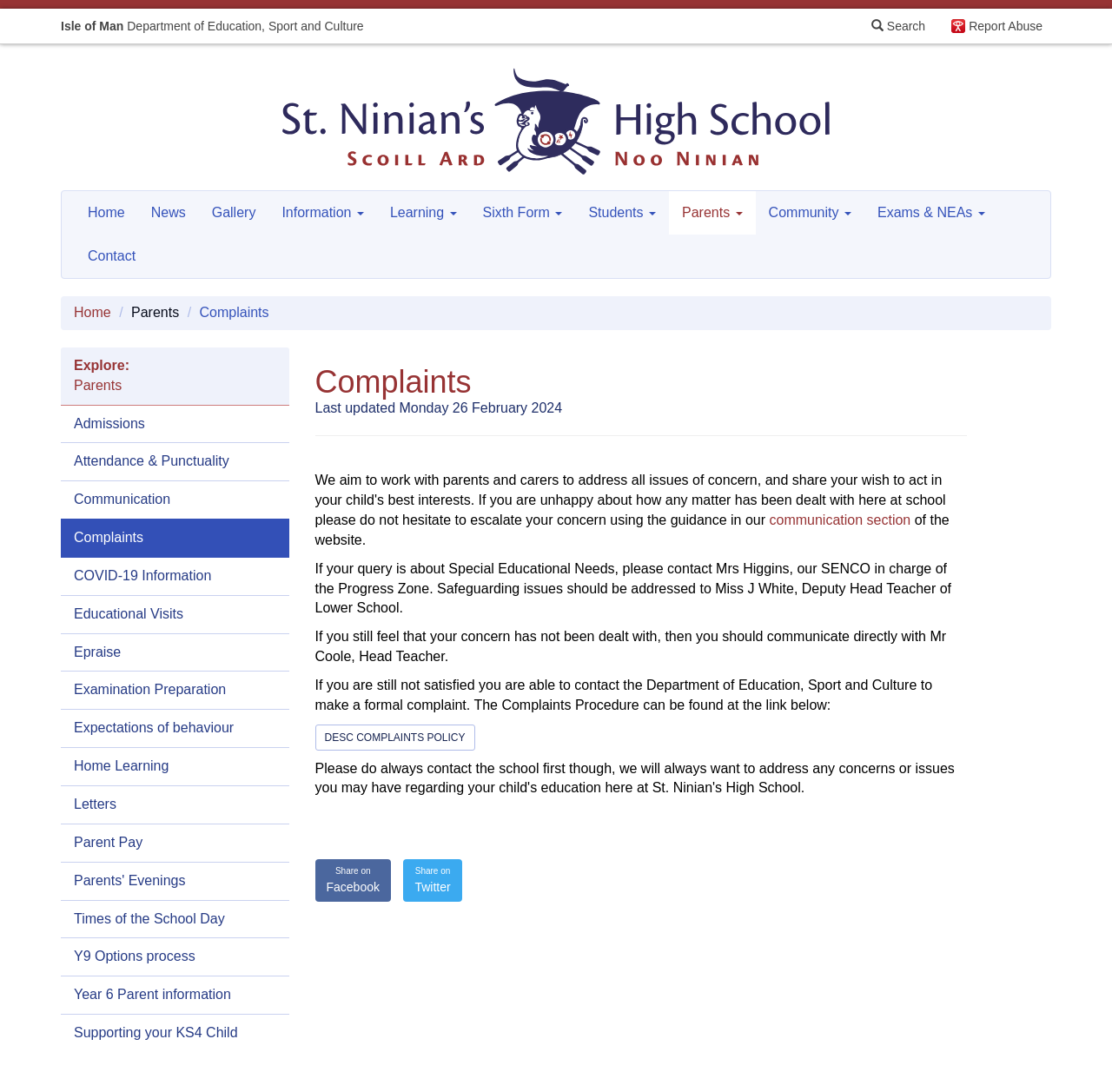Identify the bounding box coordinates for the element you need to click to achieve the following task: "Search the website". Provide the bounding box coordinates as four float numbers between 0 and 1, in the form [left, top, right, bottom].

[0.776, 0.008, 0.84, 0.04]